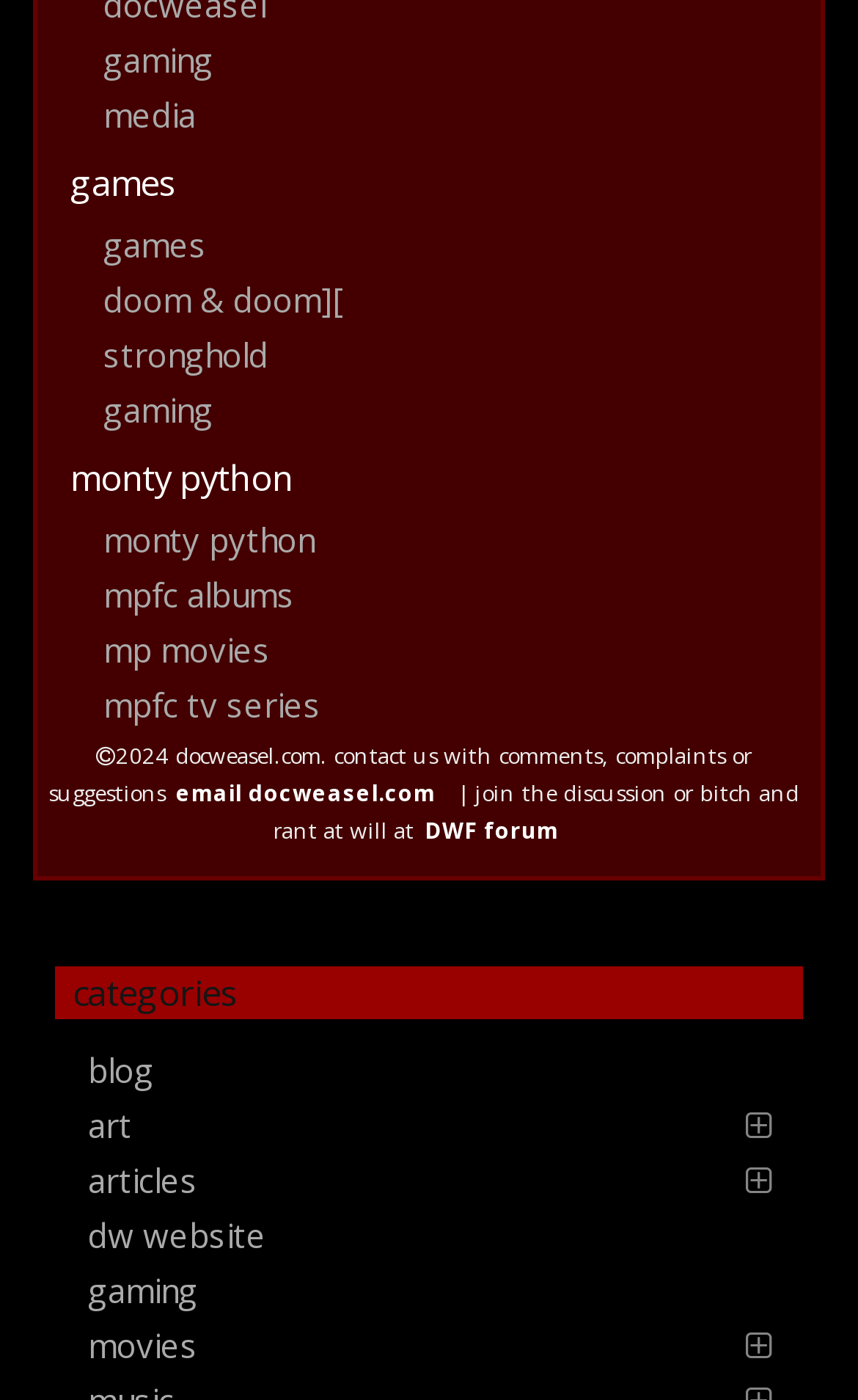Please provide a one-word or short phrase answer to the question:
What is the last category in the 'categories' section?

movies